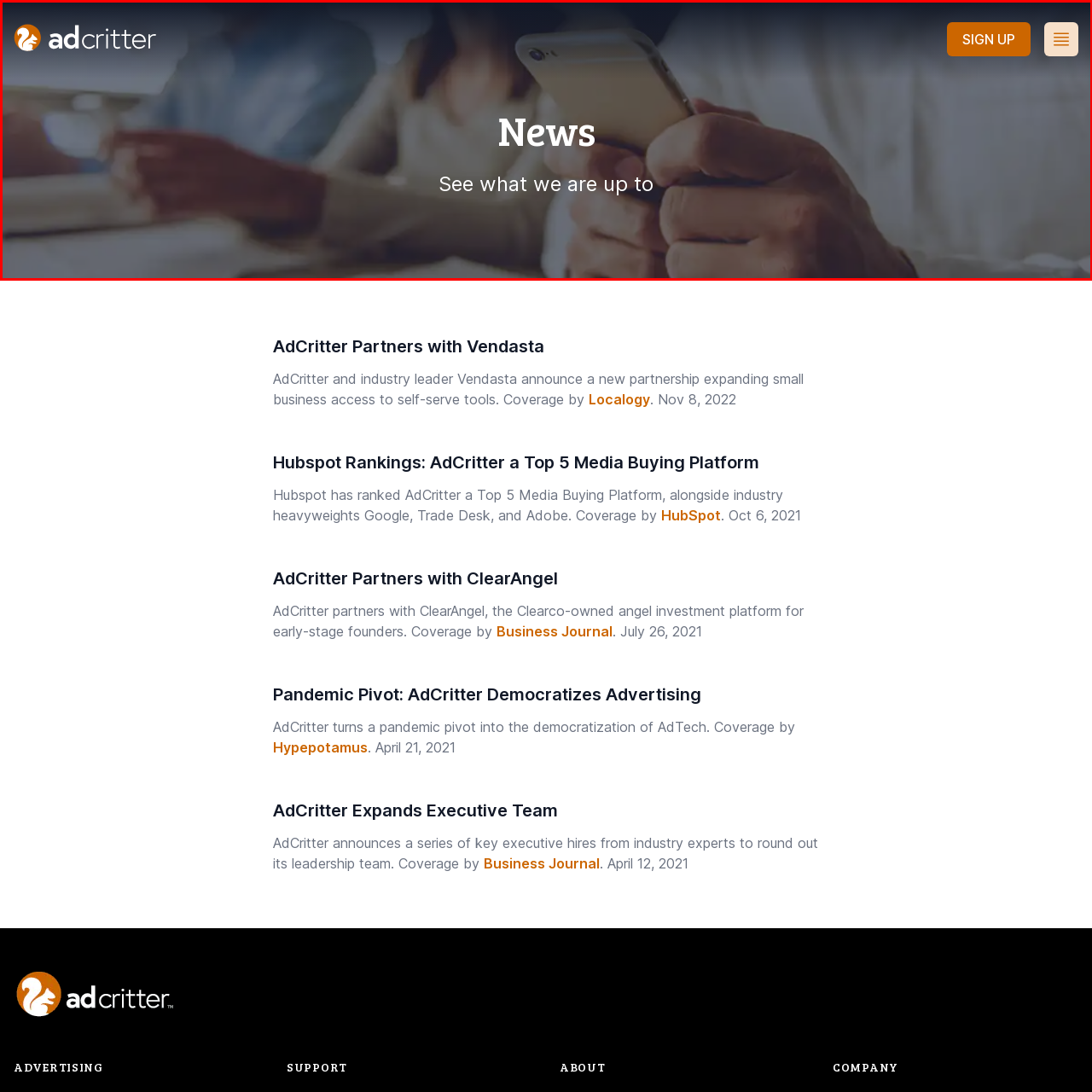What is the context of the blurred background image? Study the image bordered by the red bounding box and answer briefly using a single word or a phrase.

People using smartphones